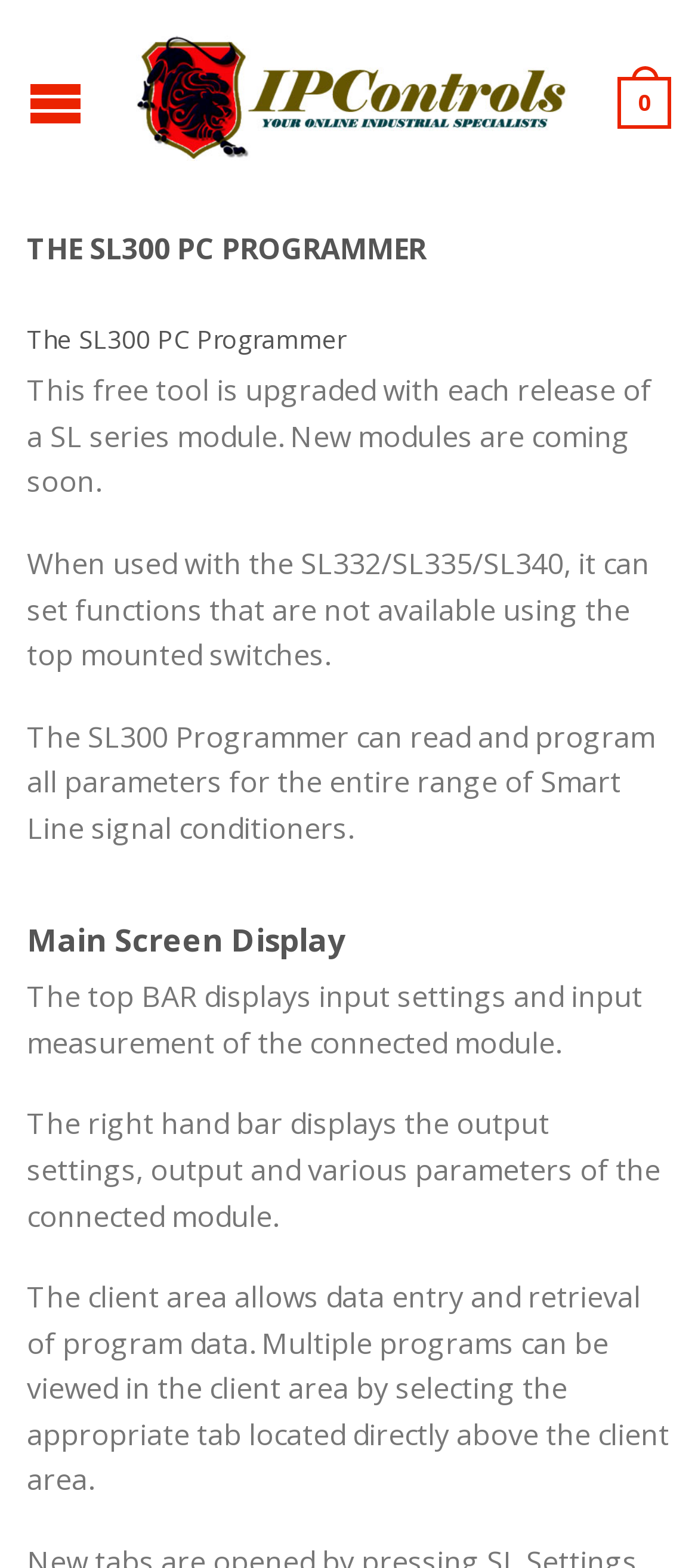How many bars are displayed on the main screen?
Your answer should be a single word or phrase derived from the screenshot.

Three